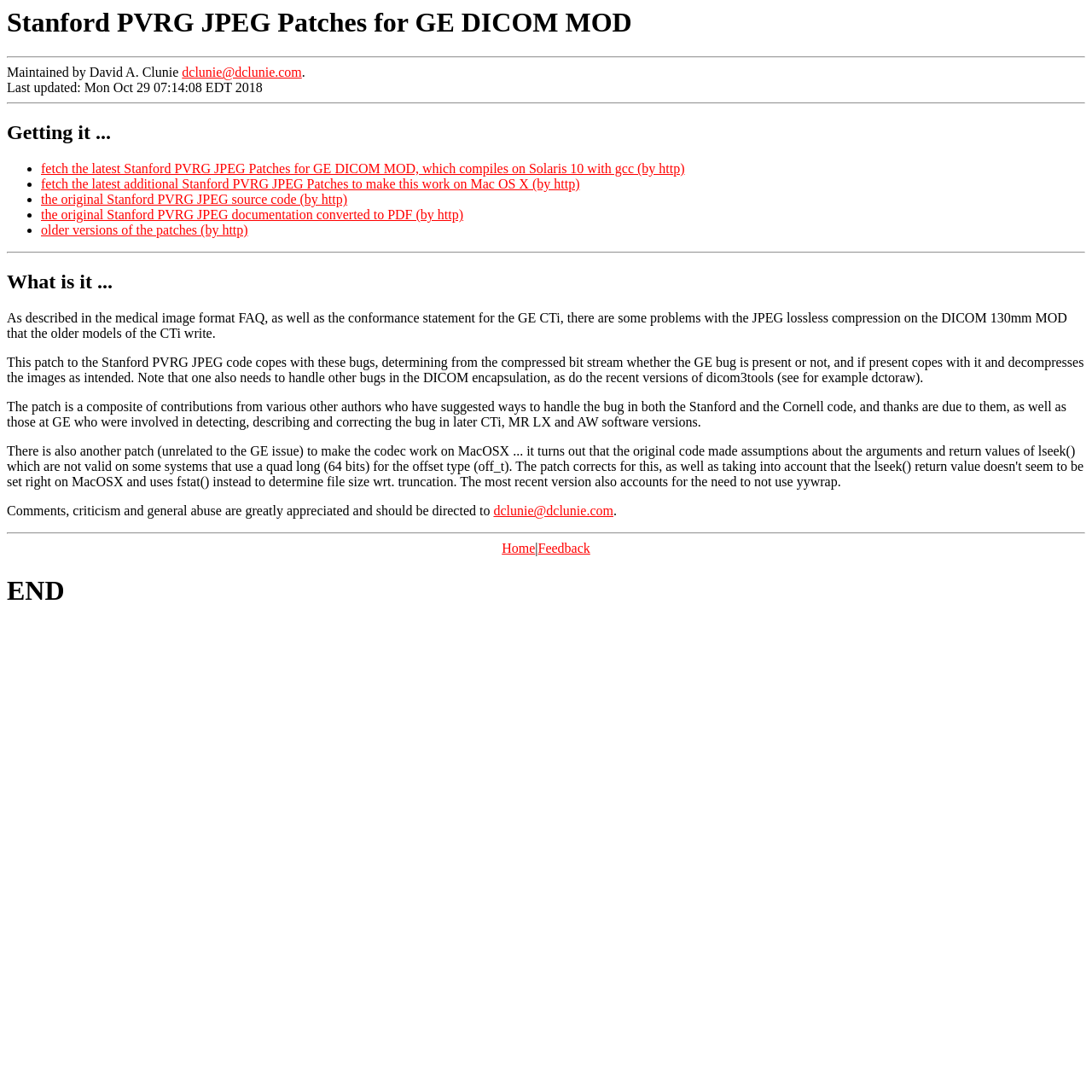Can you determine the bounding box coordinates of the area that needs to be clicked to fulfill the following instruction: "View Contact Us page"?

None